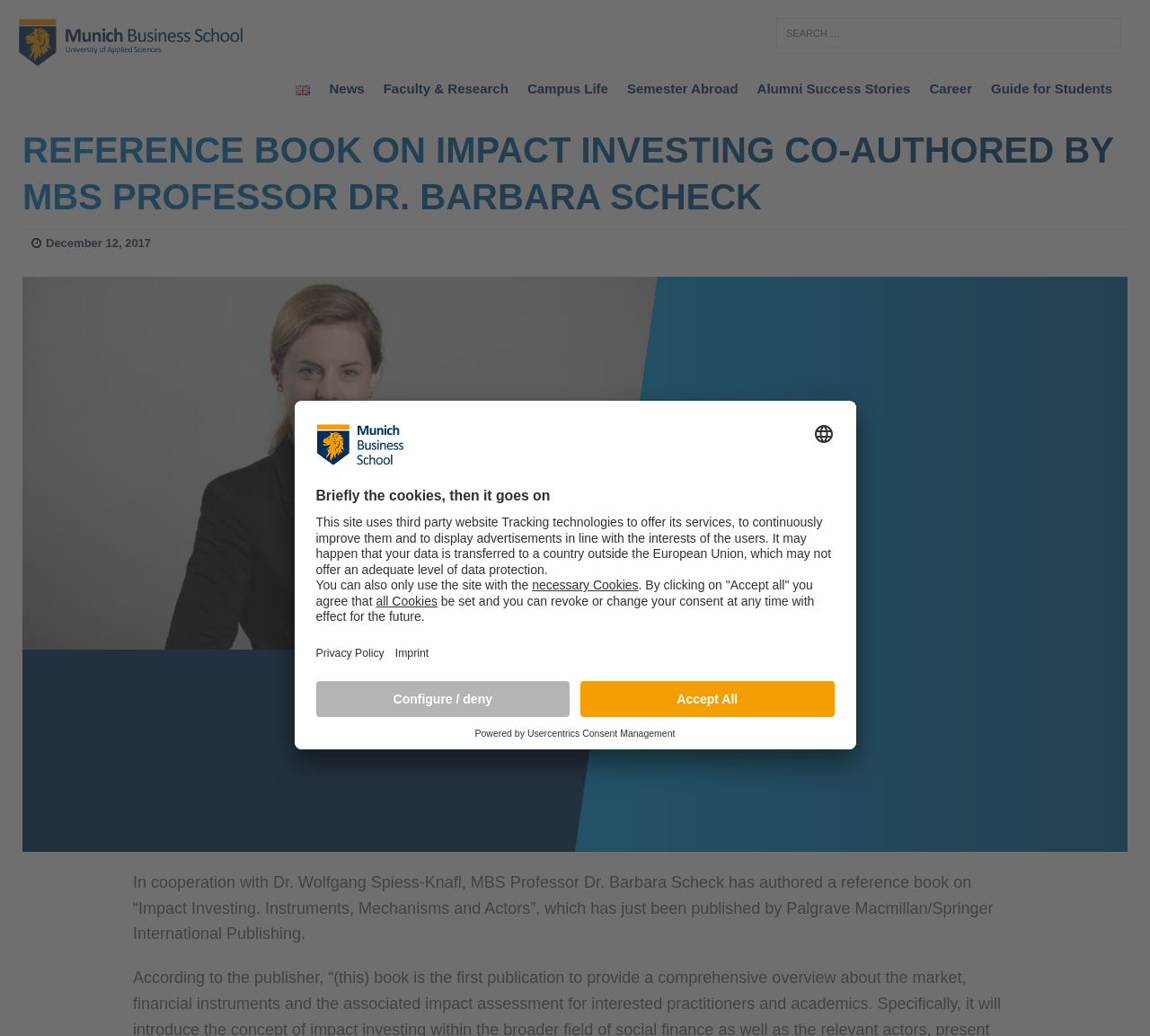Highlight the bounding box coordinates of the element that should be clicked to carry out the following instruction: "Select a language". The coordinates must be given as four float numbers ranging from 0 to 1, i.e., [left, top, right, bottom].

[0.707, 0.409, 0.725, 0.429]